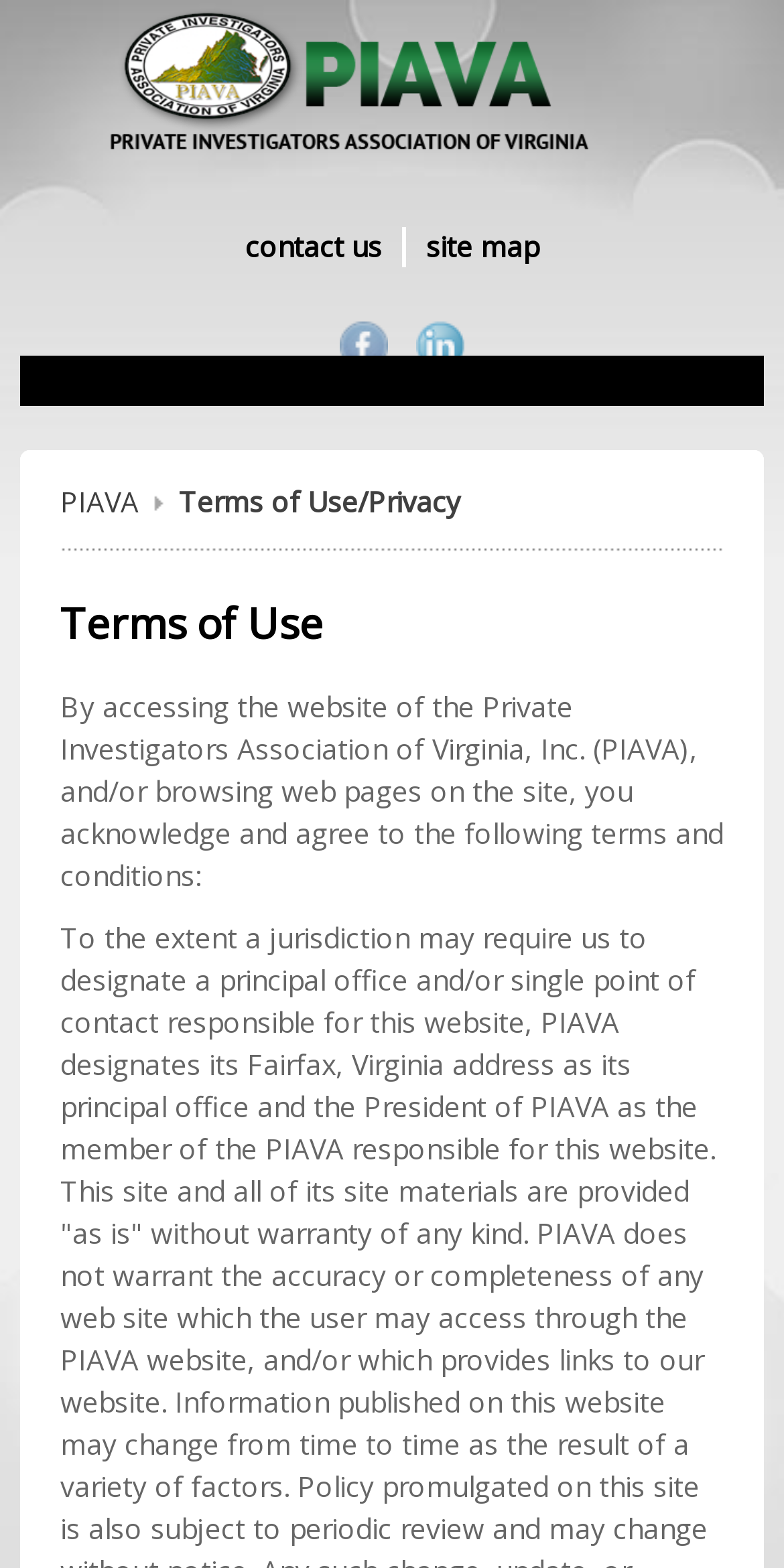Provide a thorough and detailed response to the question by examining the image: 
What is the name of the association?

I determined the answer by looking at the root element's text, which is 'Private Investigators Association of Virginia Inc - Terms of Use/Privacy'. This suggests that the webpage is related to the Private Investigators Association of Virginia.